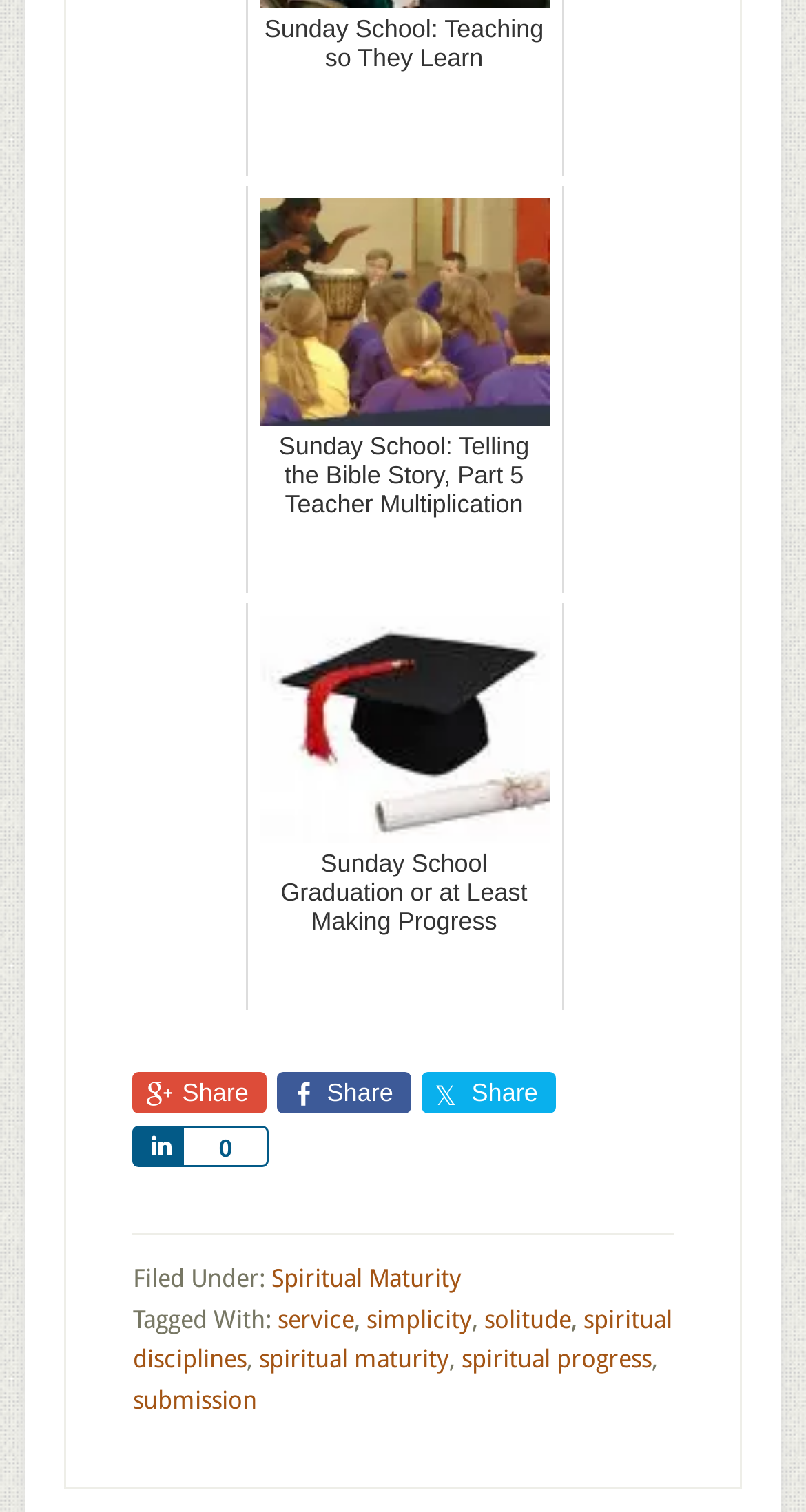What is the theme of the tags listed in the footer?
Answer the question with a single word or phrase derived from the image.

Spiritual